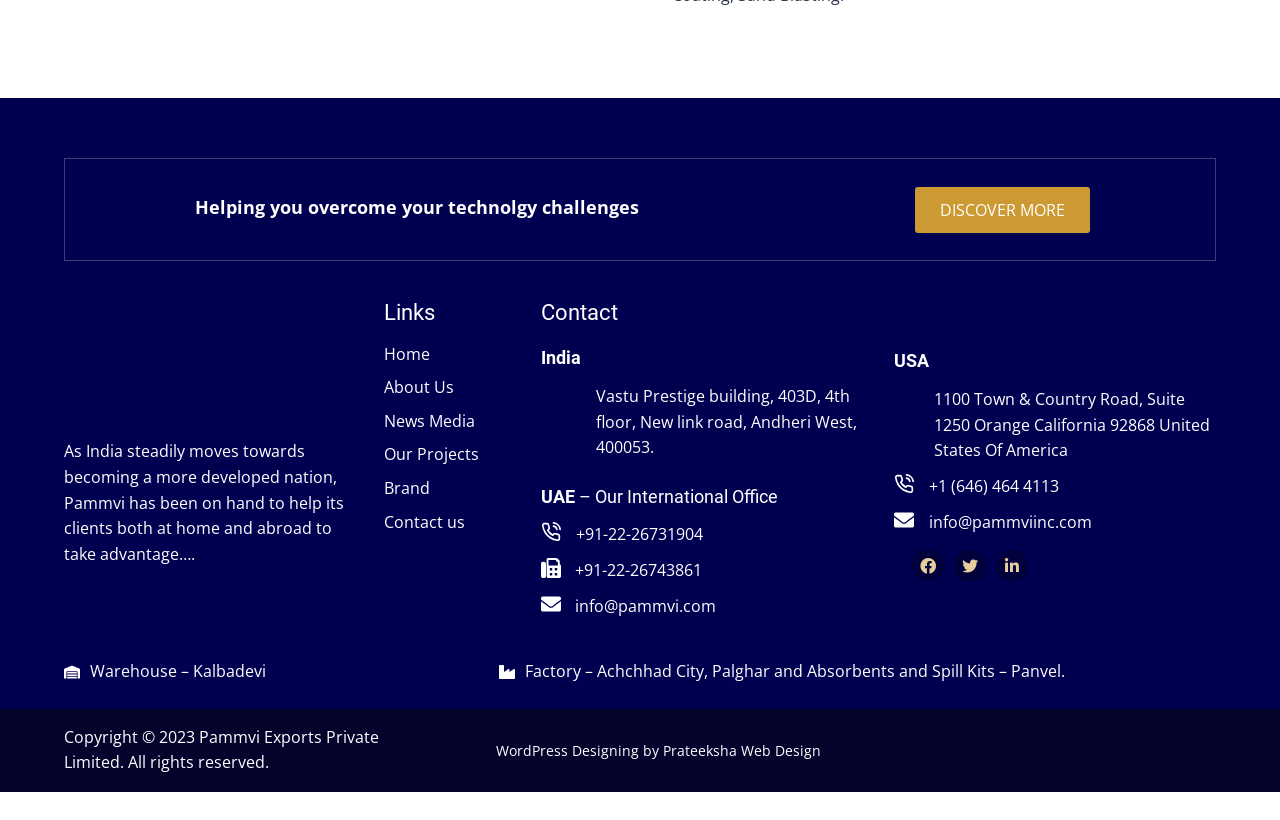Predict the bounding box of the UI element based on this description: "alt="Pammvi Group Of Companies"".

[0.05, 0.368, 0.144, 0.497]